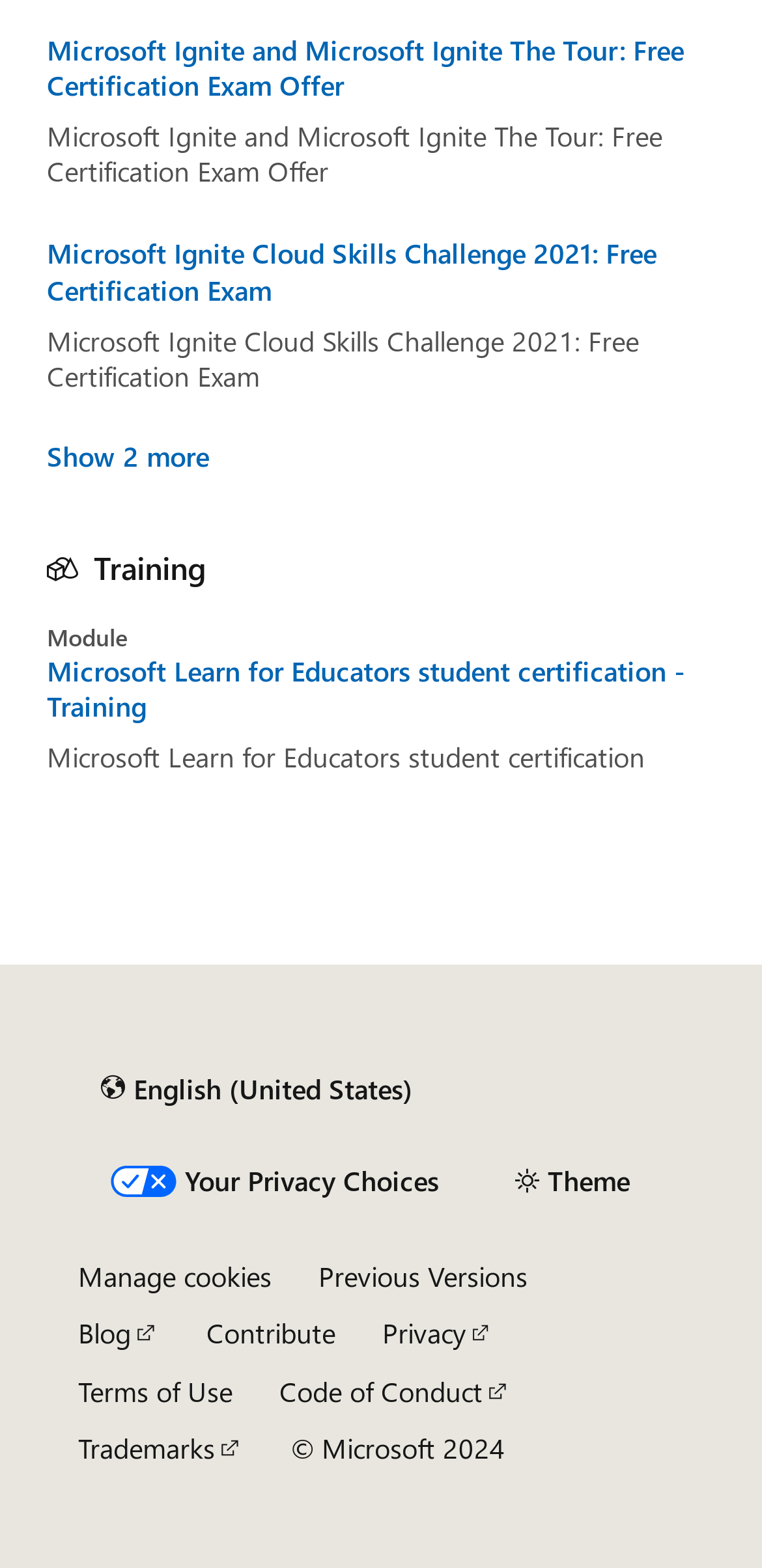Refer to the element description Manage cookies and identify the corresponding bounding box in the screenshot. Format the coordinates as (top-left x, top-left y, bottom-right x, bottom-right y) with values in the range of 0 to 1.

[0.103, 0.804, 0.356, 0.824]